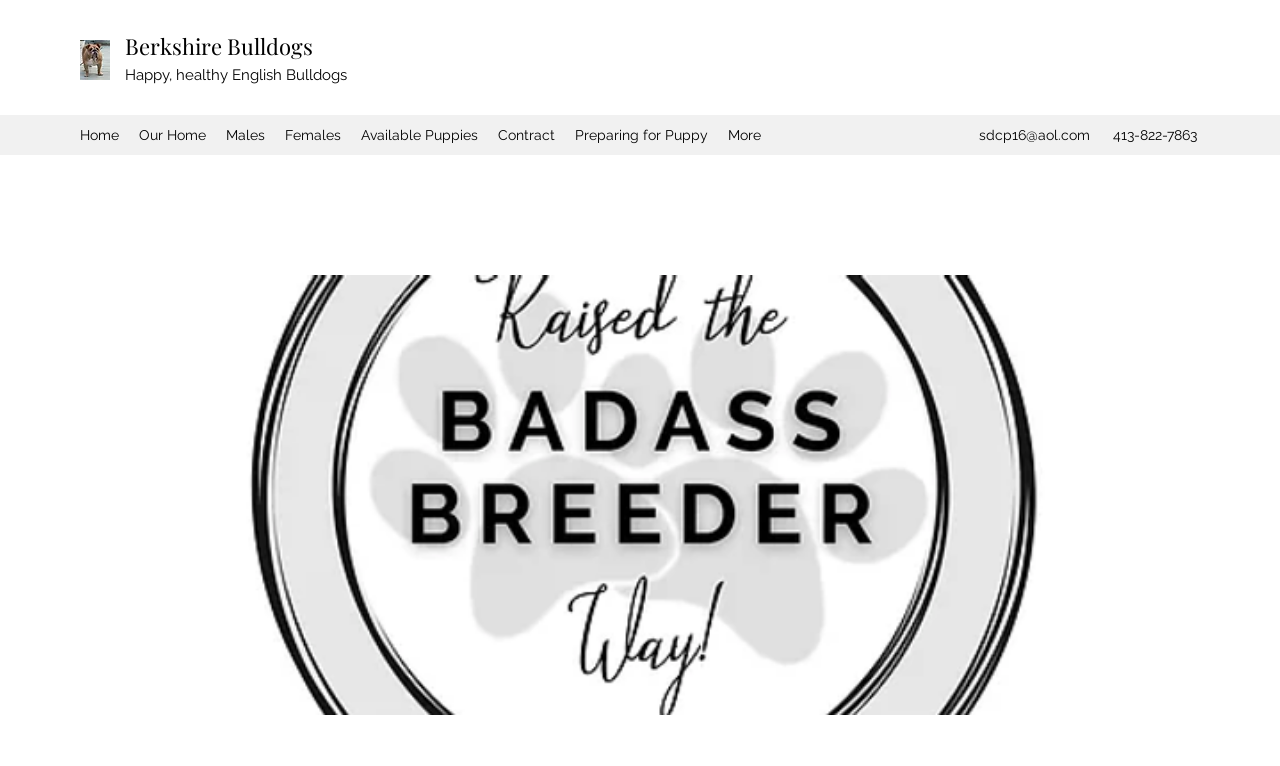What is the phone number of the breeder?
Respond to the question with a well-detailed and thorough answer.

The phone number of the breeder can be found at the top right of the webpage, next to the contact email, which is '413-822-7863'.